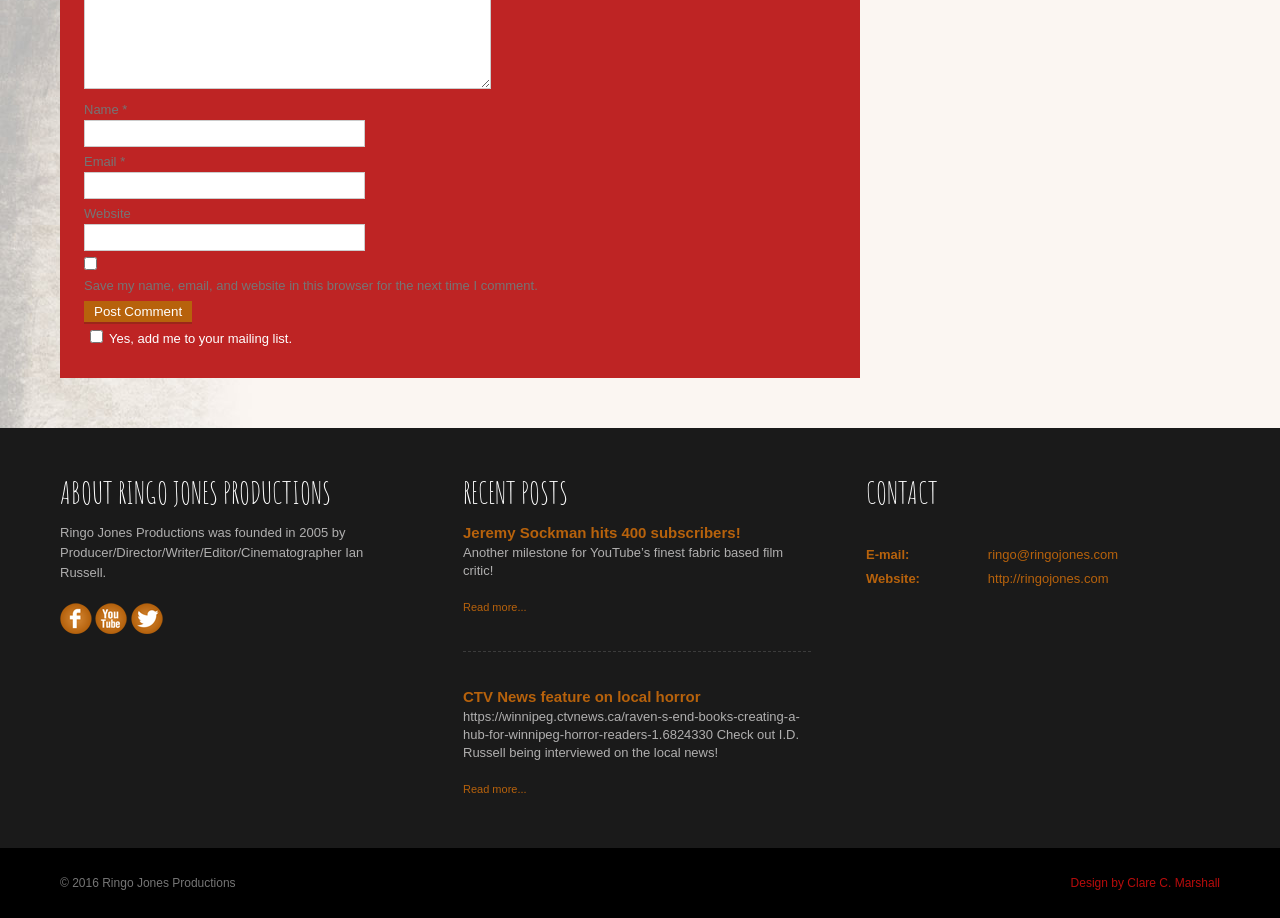Could you highlight the region that needs to be clicked to execute the instruction: "Click the 'Post Comment' button"?

[0.066, 0.328, 0.15, 0.353]